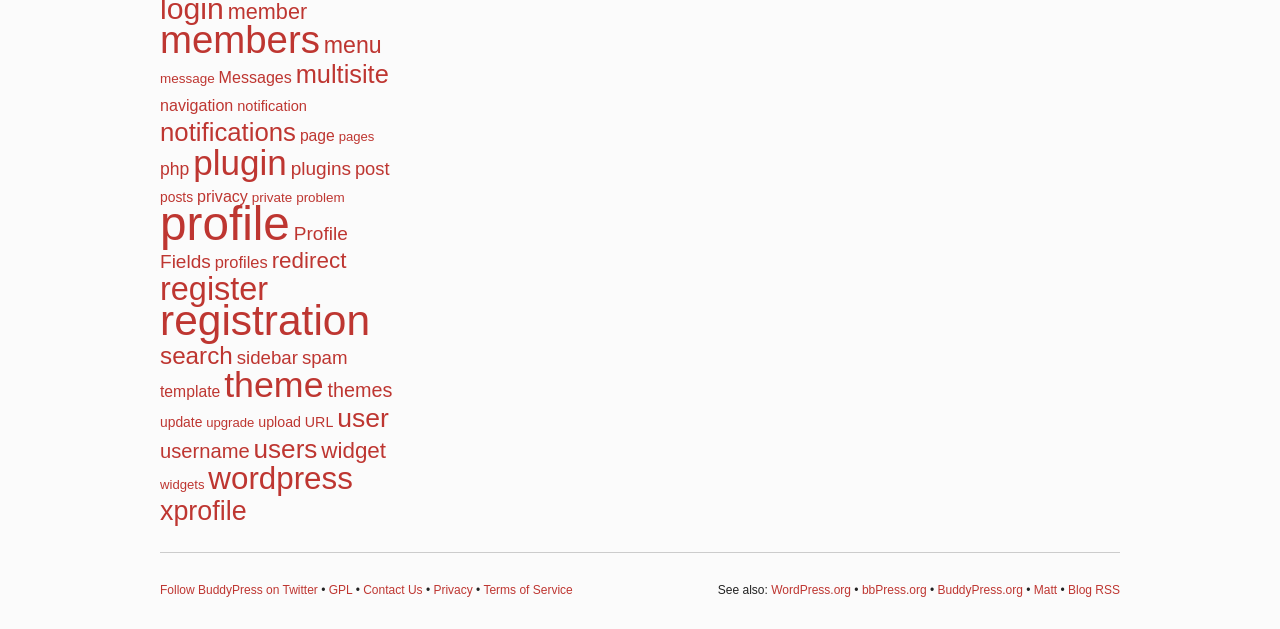Refer to the screenshot and give an in-depth answer to this question: What is the last link on the webpage?

The last link on the webpage is 'Terms of Service' which is located at the bottom-right corner of the webpage with a bounding box coordinate of [0.378, 0.927, 0.447, 0.949].